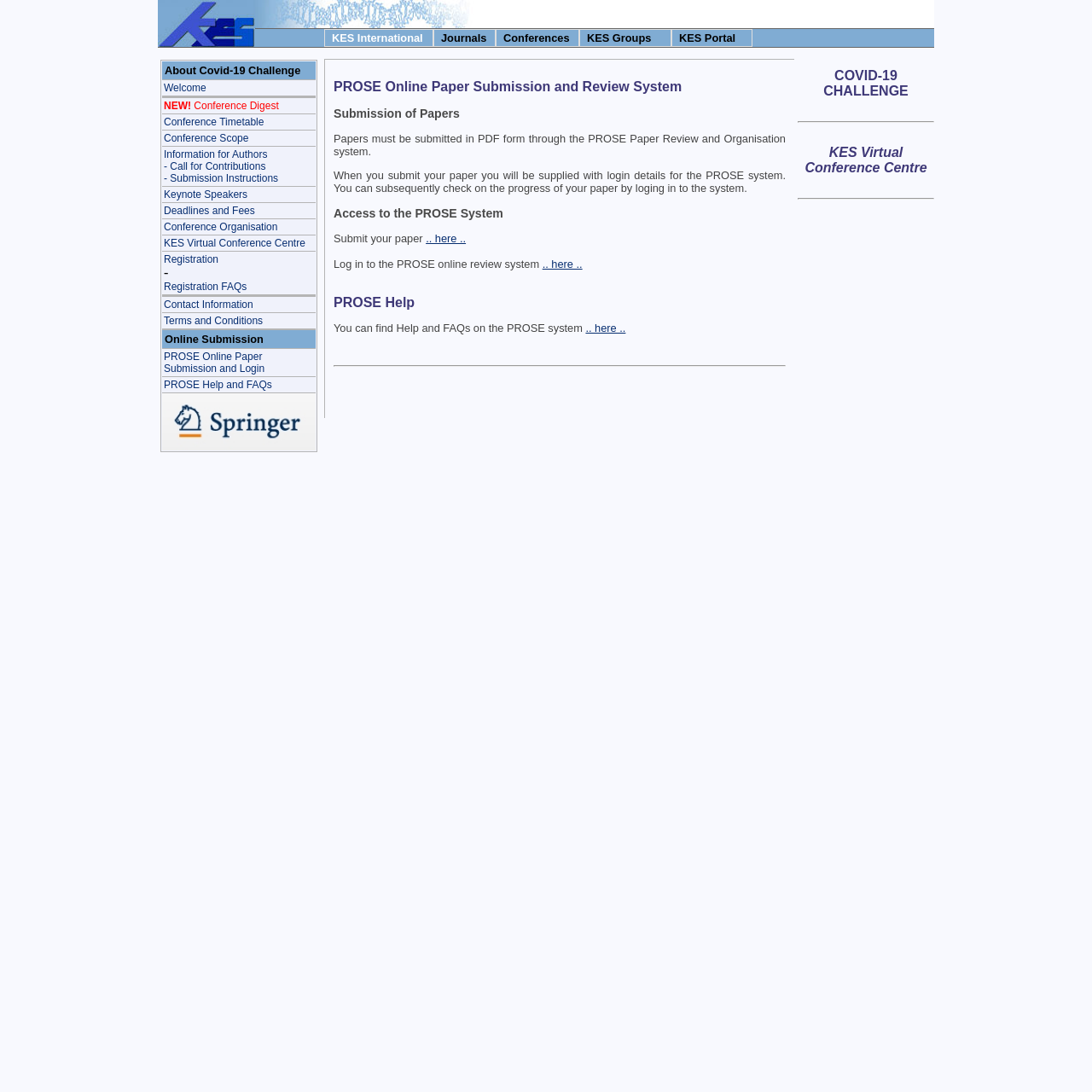Give a one-word or short-phrase answer to the following question: 
What is the name of the conference centre?

KES Virtual Conference Centre